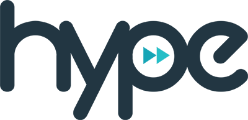Describe the scene in the image with detailed observations.

The image displays the logo of "Hype MY," a popular Malaysian entertainment and lifestyle website. The logo prominently features the word "Hype" in a stylized font, with the "y" designed to give a sense of movement, accompanied by dynamic arrows that suggest progress or forward momentum. The color scheme incorporates a deep blue for the text and a contrasting turquoise for the arrows, enhancing the modern and vibrant aesthetic of the brand. This visual identity reflects the website's focus on delivering trending news, celebrity updates, and lifestyle content to its audience.